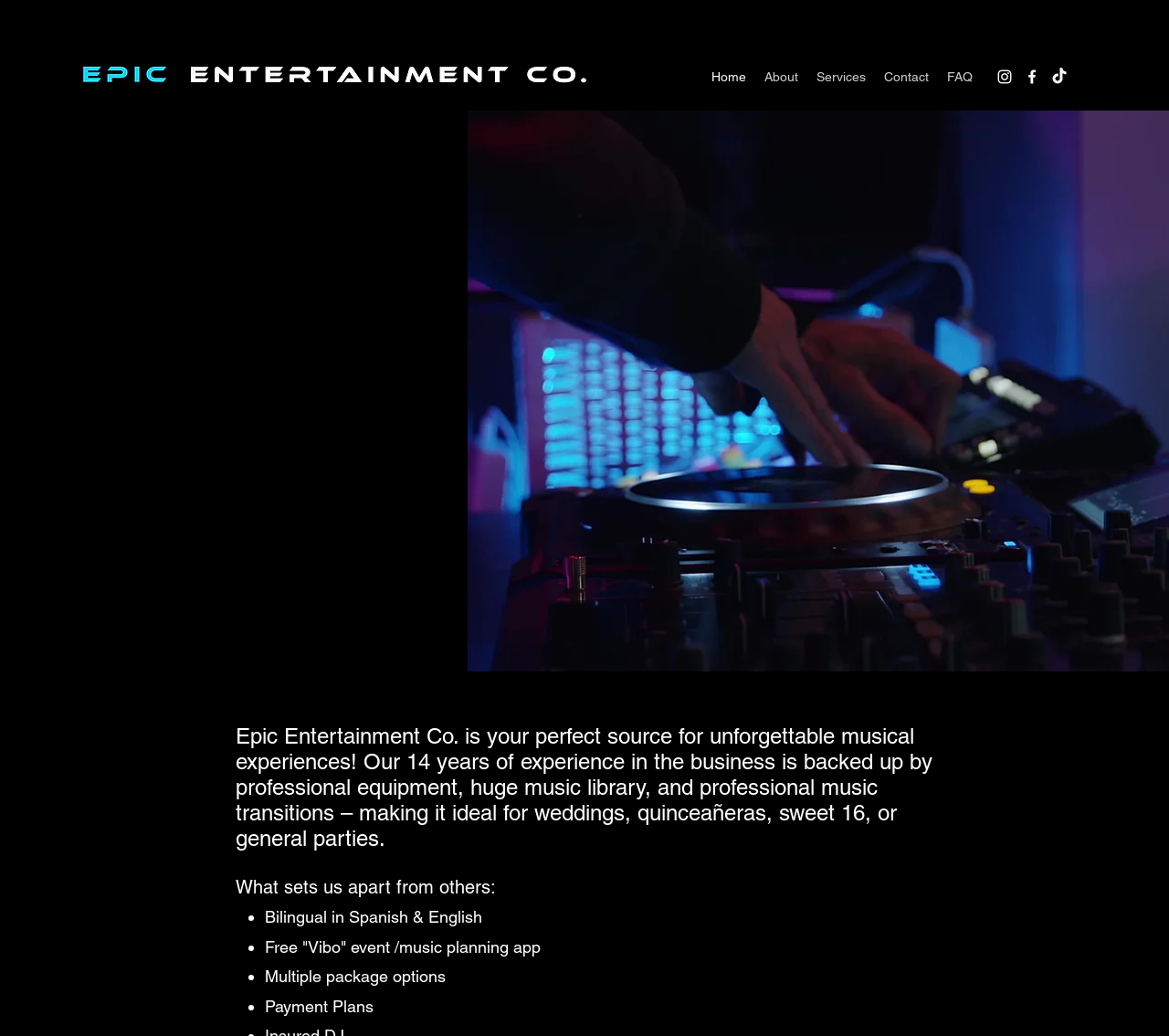What services does the company offer?
Using the image, provide a concise answer in one word or a short phrase.

Wedding DJ services